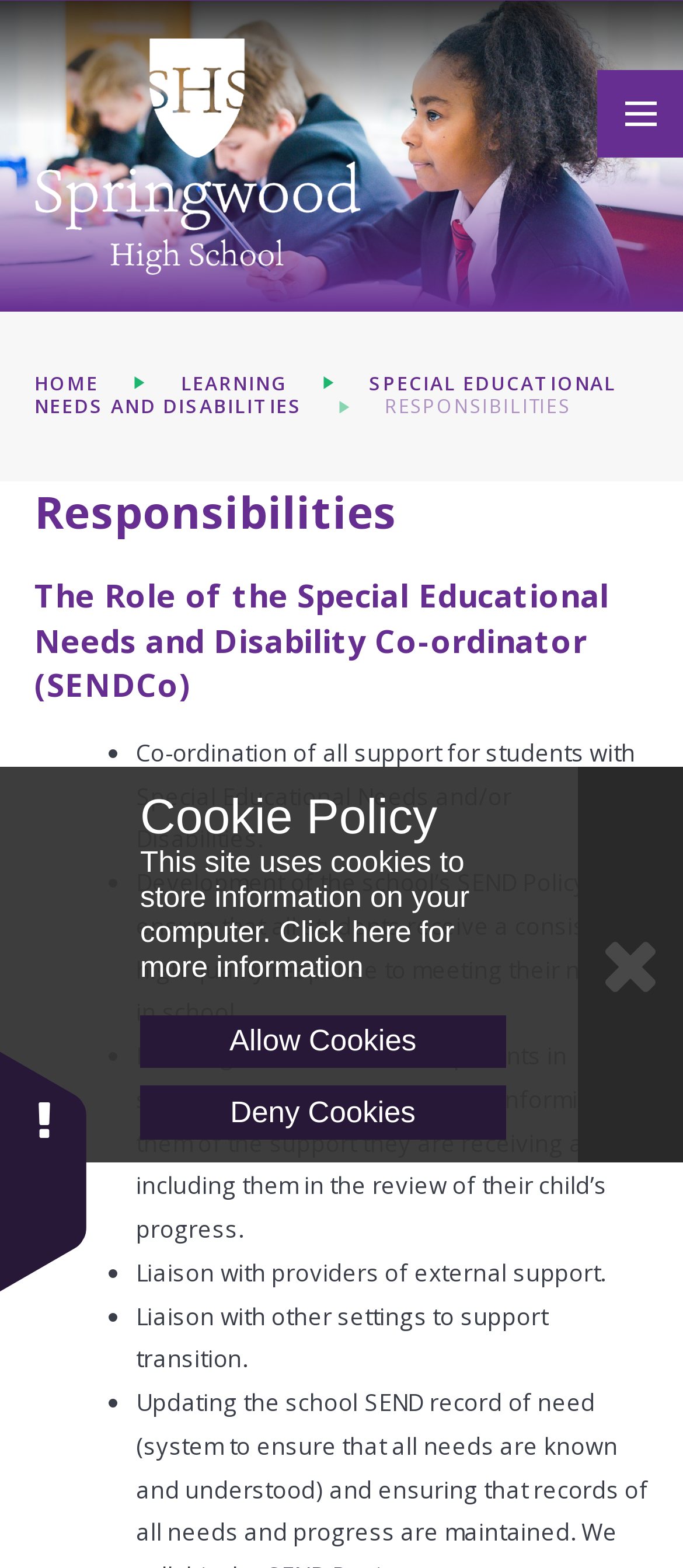Could you indicate the bounding box coordinates of the region to click in order to complete this instruction: "Click the 'Allow Cookies' button".

[0.205, 0.647, 0.74, 0.681]